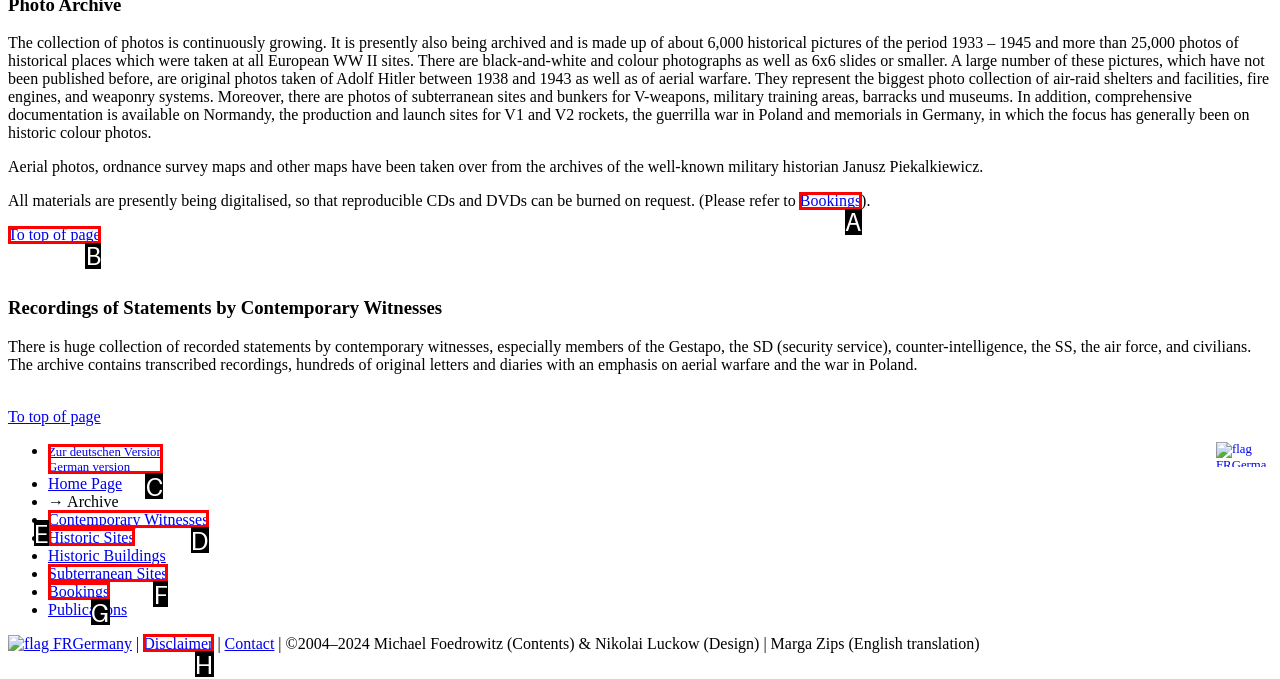Looking at the description: Subterranean Sites, identify which option is the best match and respond directly with the letter of that option.

F